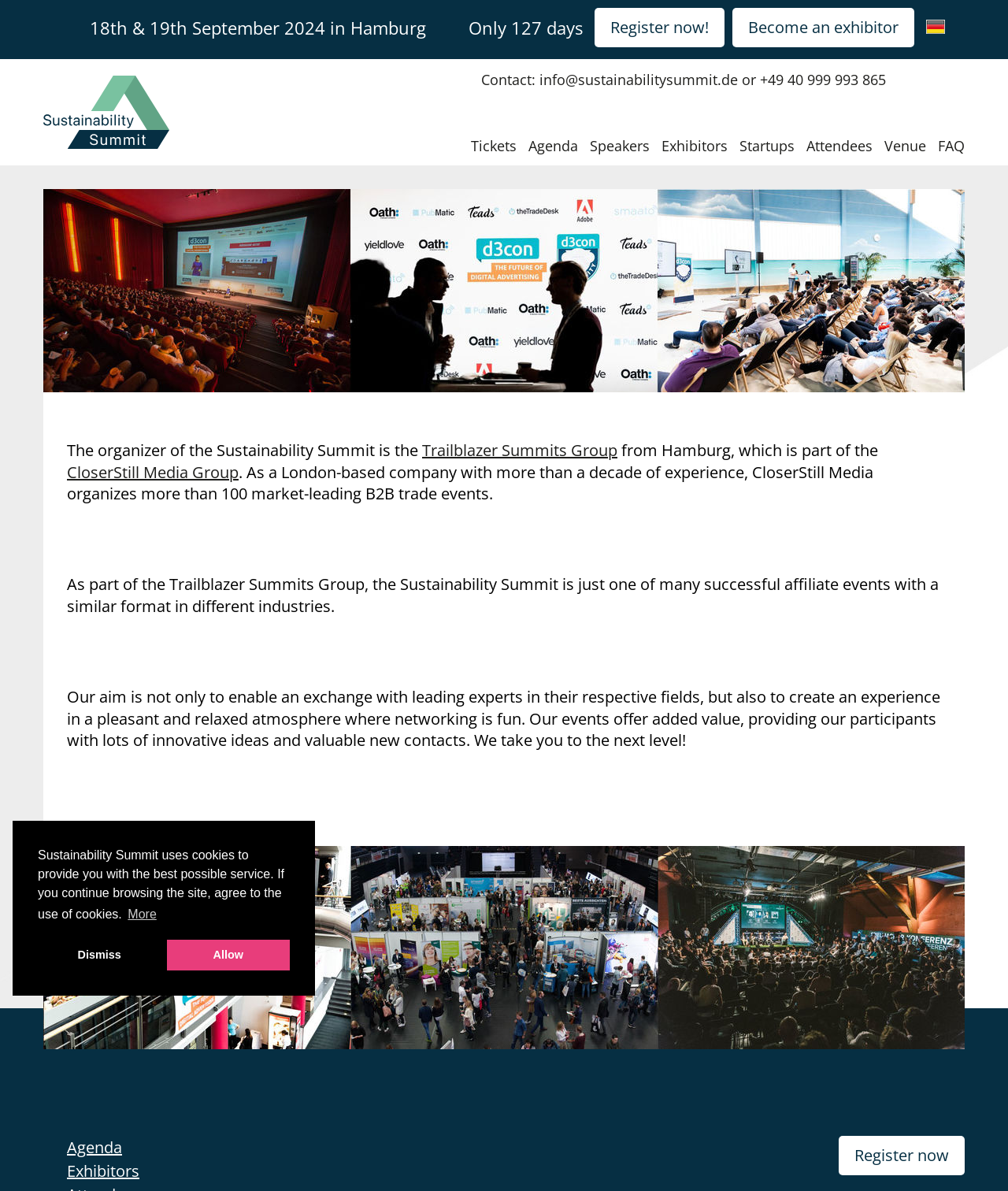Please analyze the image and give a detailed answer to the question:
What is the contact email of the Sustainability Summit?

I found the contact email of the Sustainability Summit by looking at the static text element that says 'Contact:' and then the link element next to it, which is 'info@sustainabilitysummit.de'.